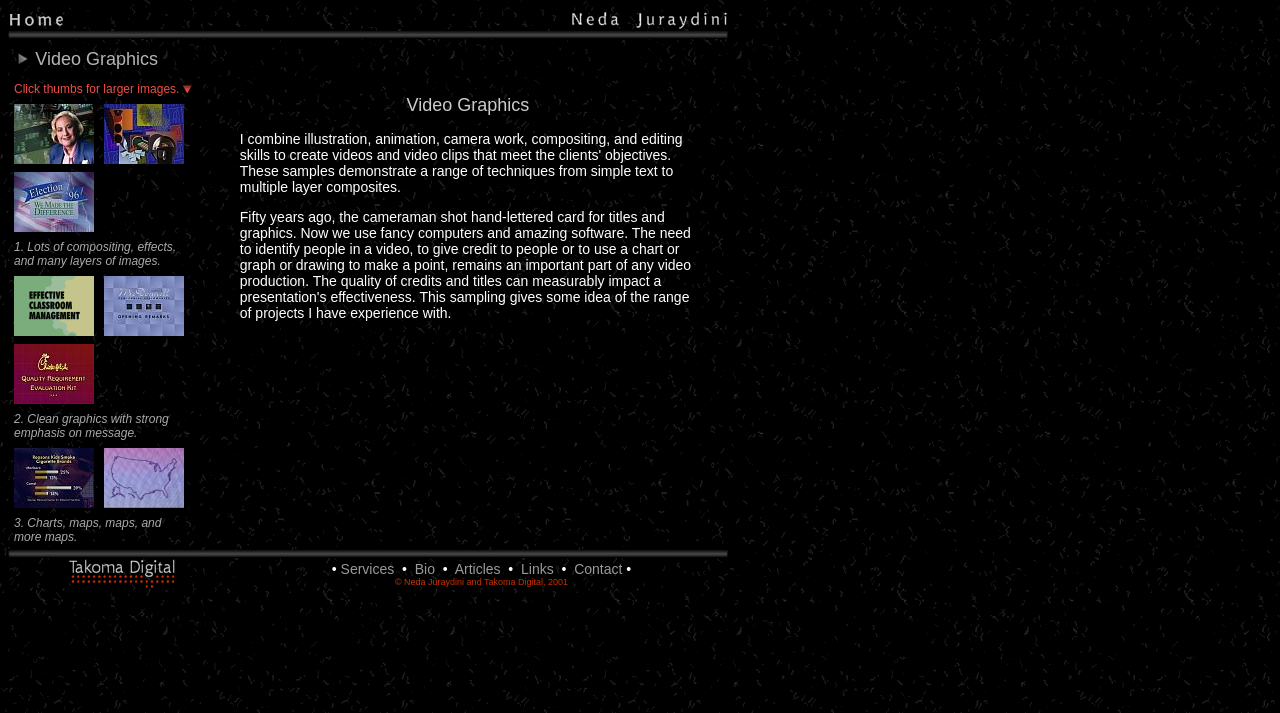Predict the bounding box coordinates of the area that should be clicked to accomplish the following instruction: "Click the 'Takoma Digital' link". The bounding box coordinates should consist of four float numbers between 0 and 1, i.e., [left, top, right, bottom].

[0.053, 0.811, 0.137, 0.83]